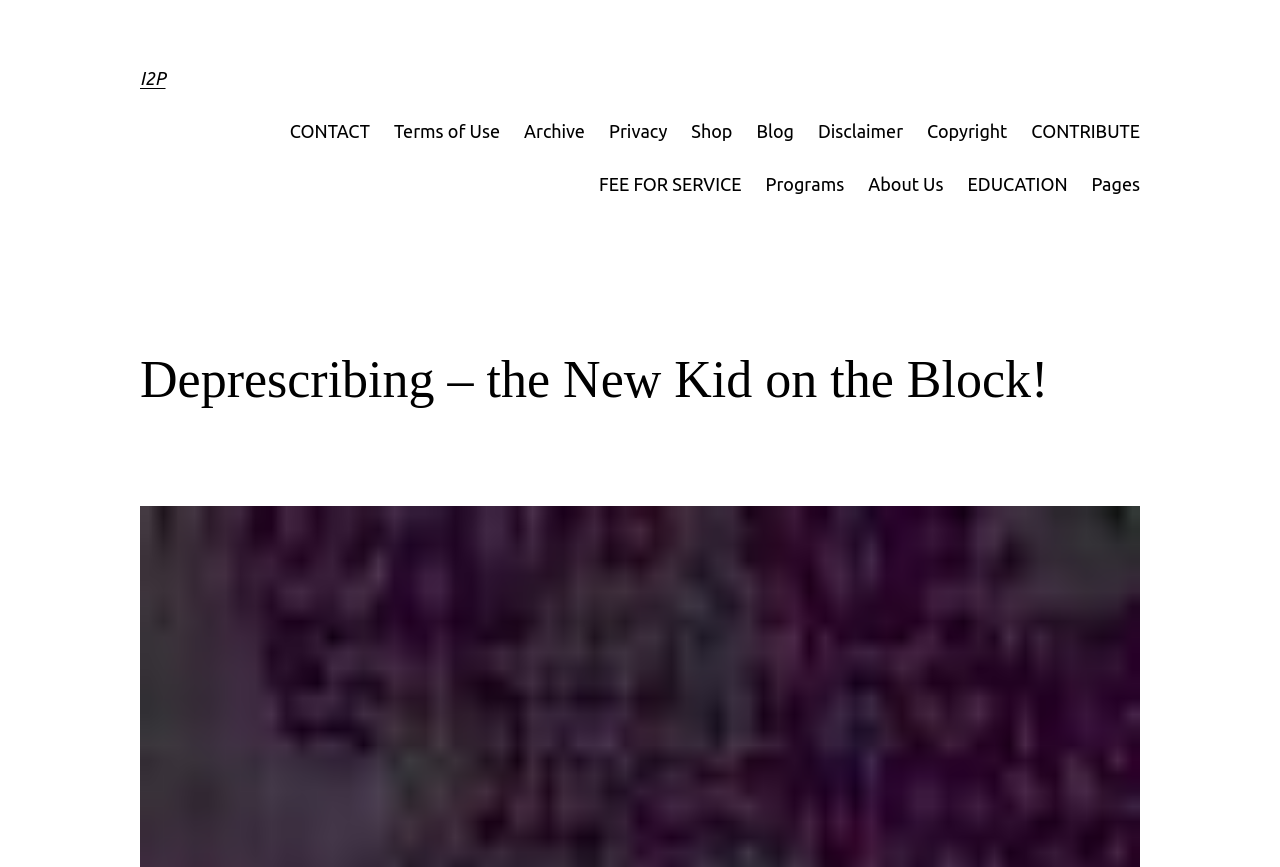Could you indicate the bounding box coordinates of the region to click in order to complete this instruction: "learn about education".

[0.756, 0.196, 0.834, 0.229]